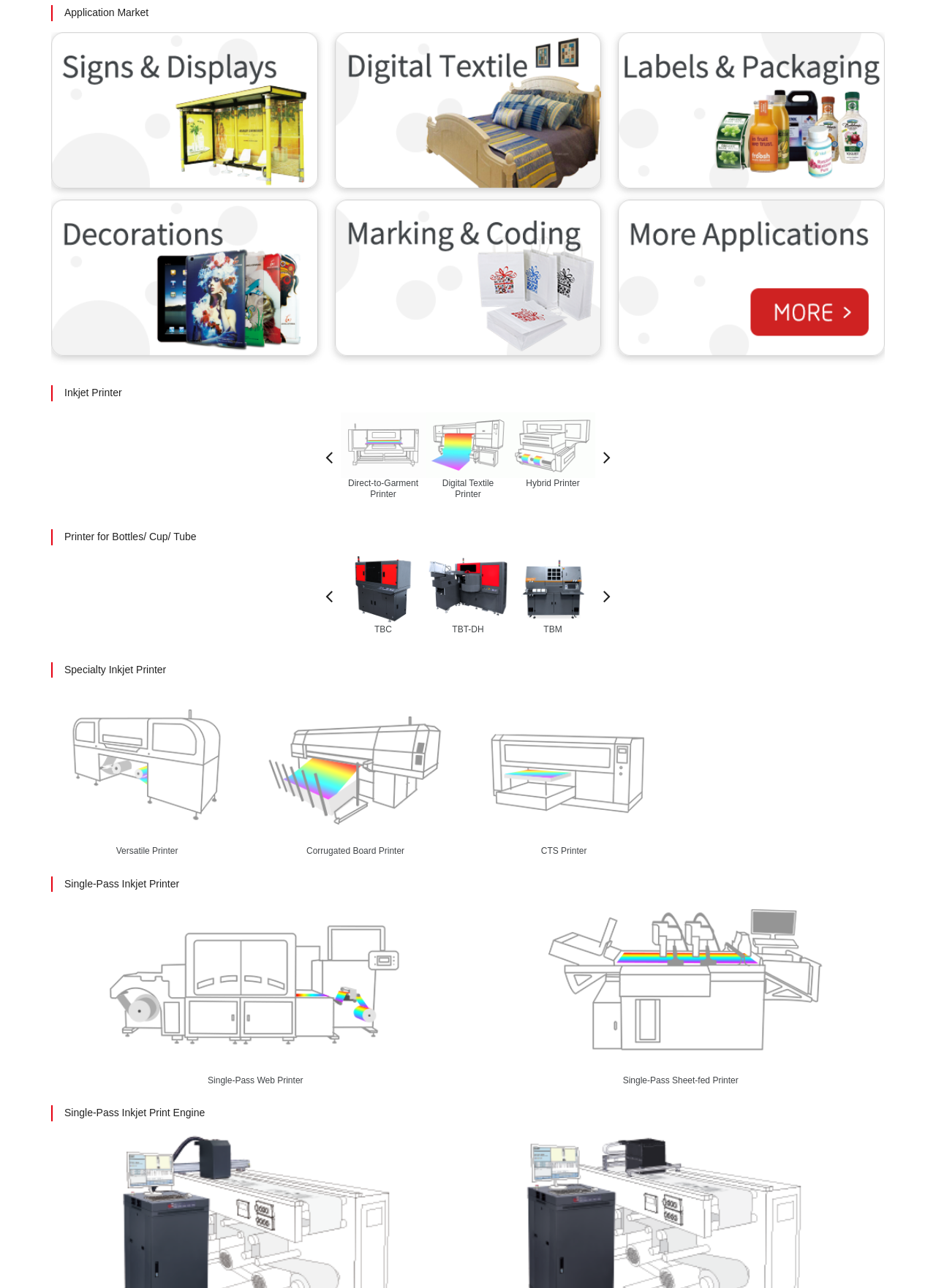Using the element description: "Cloudflare", determine the bounding box coordinates. The coordinates should be in the format [left, top, right, bottom], with values between 0 and 1.

None